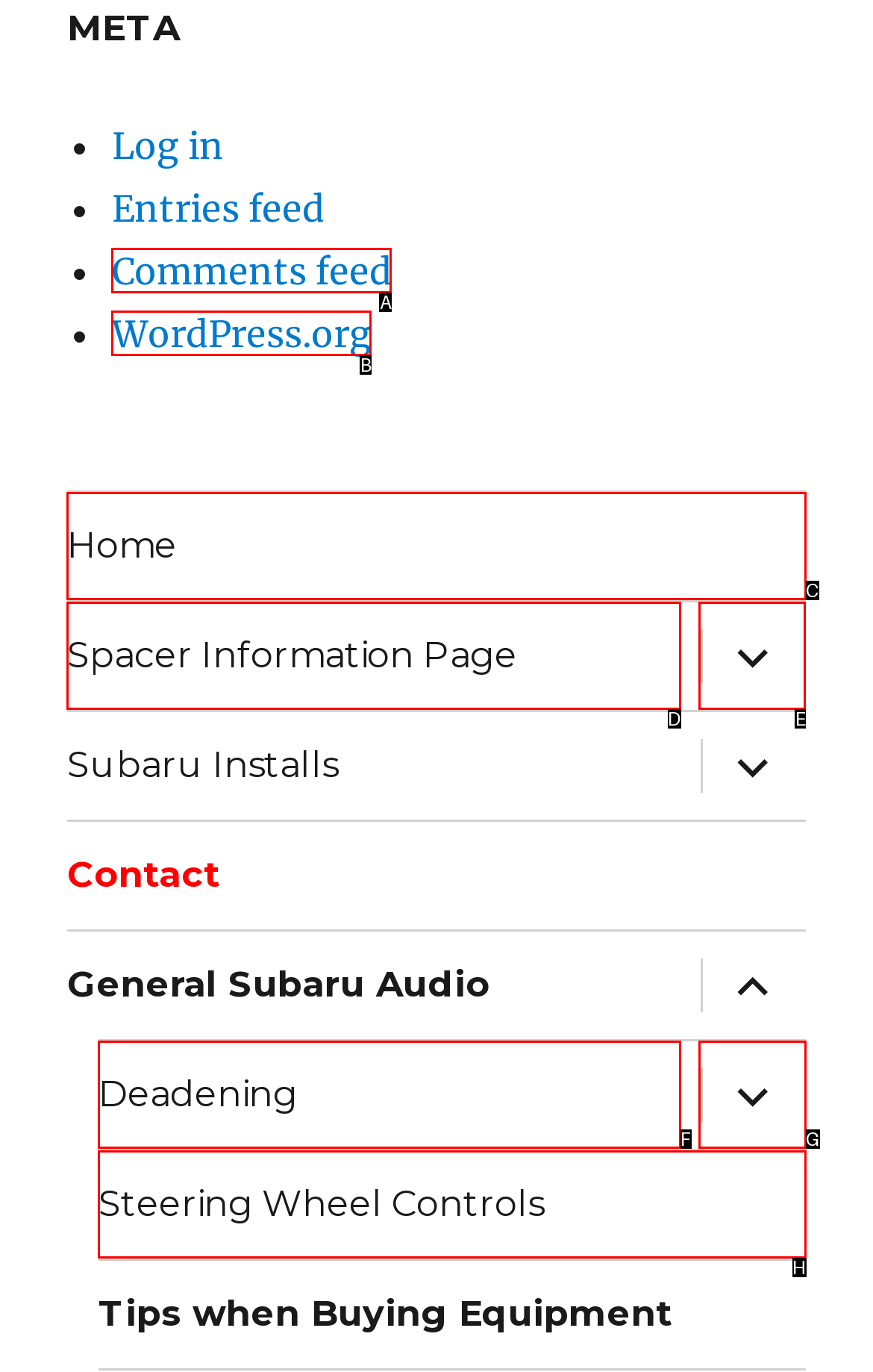What letter corresponds to the UI element to complete this task: Expand child menu
Answer directly with the letter.

E